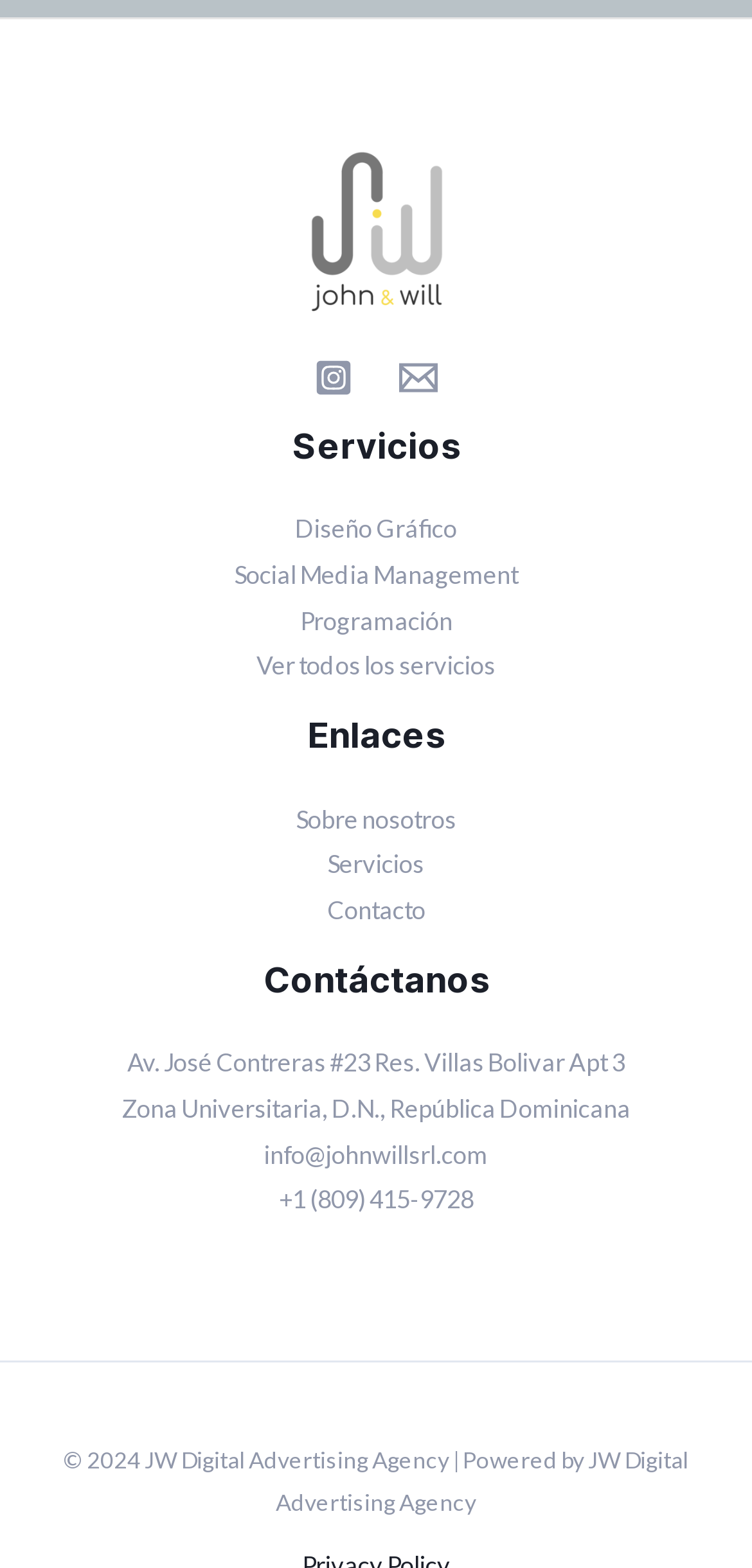Can you provide the bounding box coordinates for the element that should be clicked to implement the instruction: "go to Instagram"?

[0.418, 0.228, 0.469, 0.253]